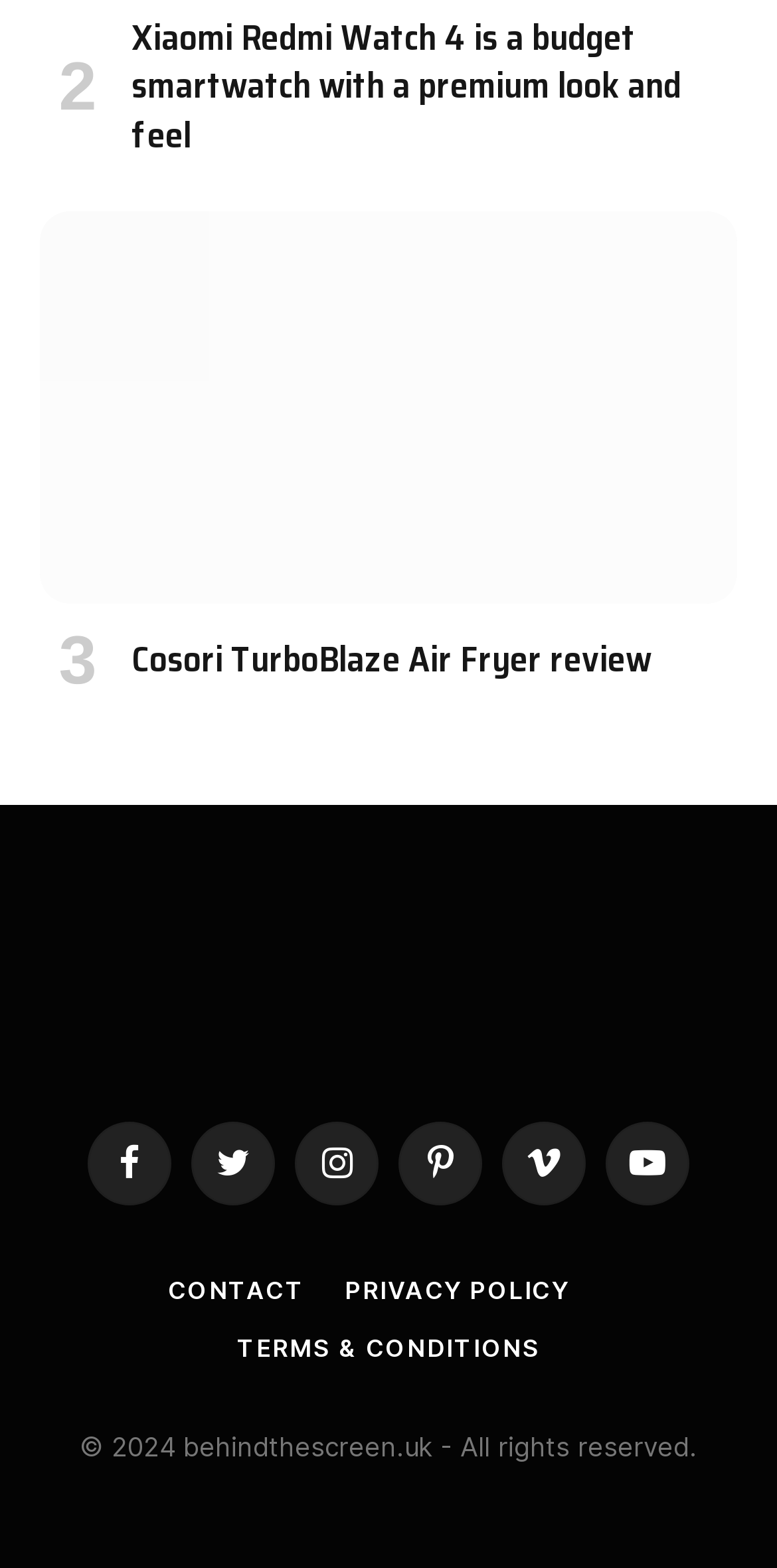Find the bounding box coordinates for the element that must be clicked to complete the instruction: "Share on Facebook". The coordinates should be four float numbers between 0 and 1, indicated as [left, top, right, bottom].

[0.113, 0.716, 0.221, 0.769]